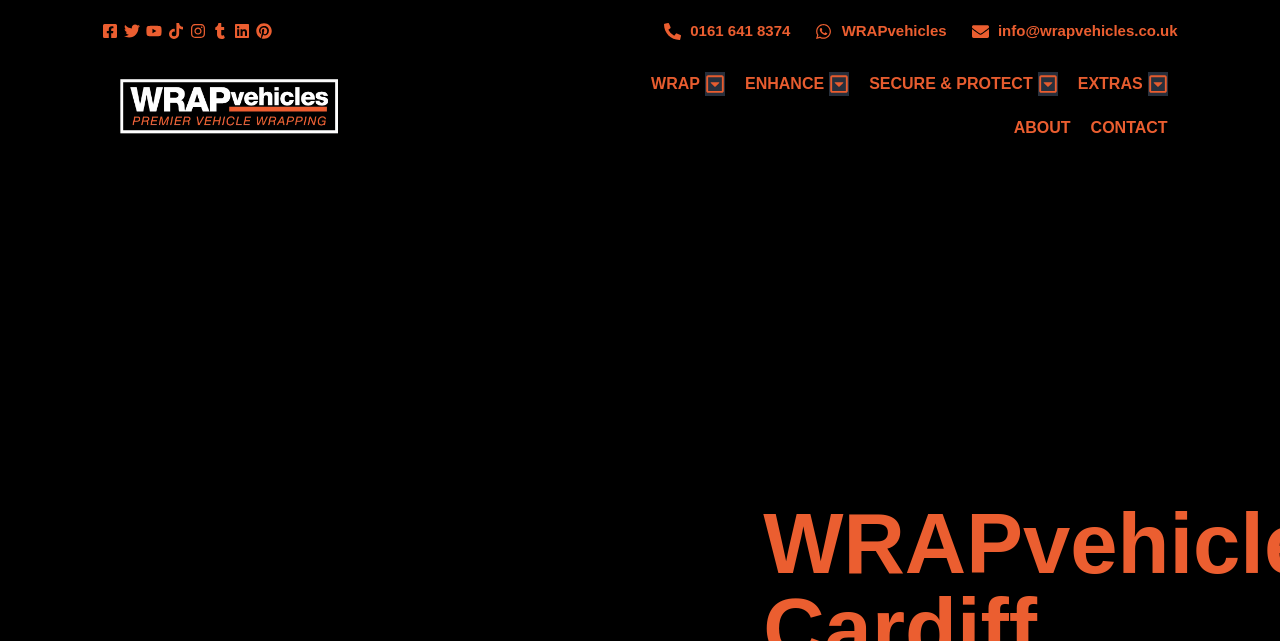Provide a brief response using a word or short phrase to this question:
What is the phone number on the webpage?

0161 641 8374